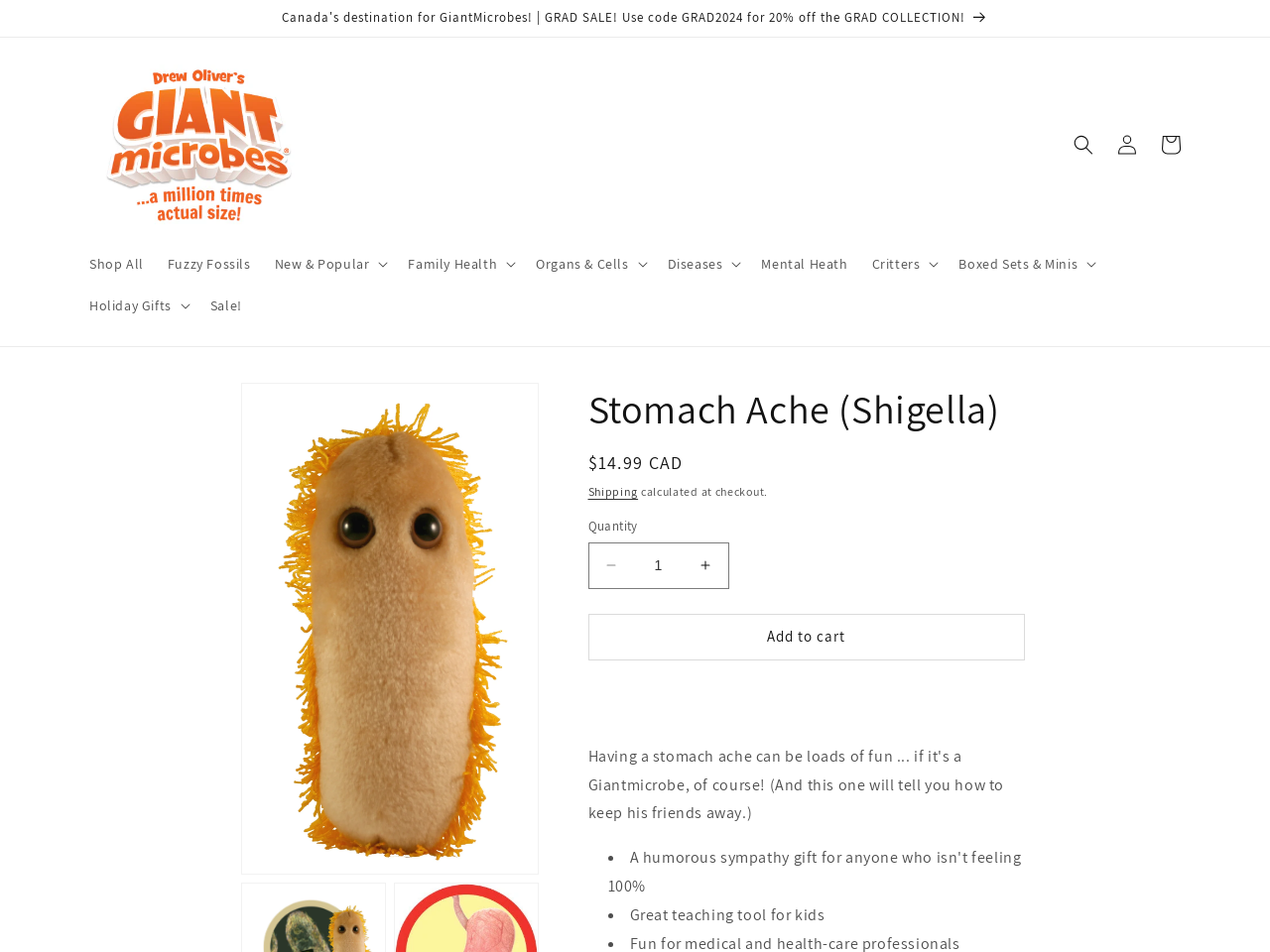Describe all visible elements and their arrangement on the webpage.

This webpage is about Giant Microbes Canada, an online store selling GiantMicrobes products. At the top, there is an announcement section with a link to a sale promotion and a logo of Giant Microbes Canada. Below the announcement section, there are several links to different categories, including "Shop All", "Fuzzy Fossils", and others. 

To the right of these links, there are buttons for navigating different sections of the website, such as "New & Popular", "Family Health", "Organs & Cells", and more. 

Further down, there is a section dedicated to a specific product, "Stomach Ache (Shigella)". This section includes a heading with the product name, a status indicator, and a section with product information, including the regular price of $14.99 CAD. 

Below the product information, there are links to "Shipping" and a note about the shipping cost being calculated at checkout. There is also a quantity selector, allowing users to adjust the quantity of the product they want to purchase. 

Finally, there is an "Add to cart" button and a list of product features, including "Great teaching tool for kids".